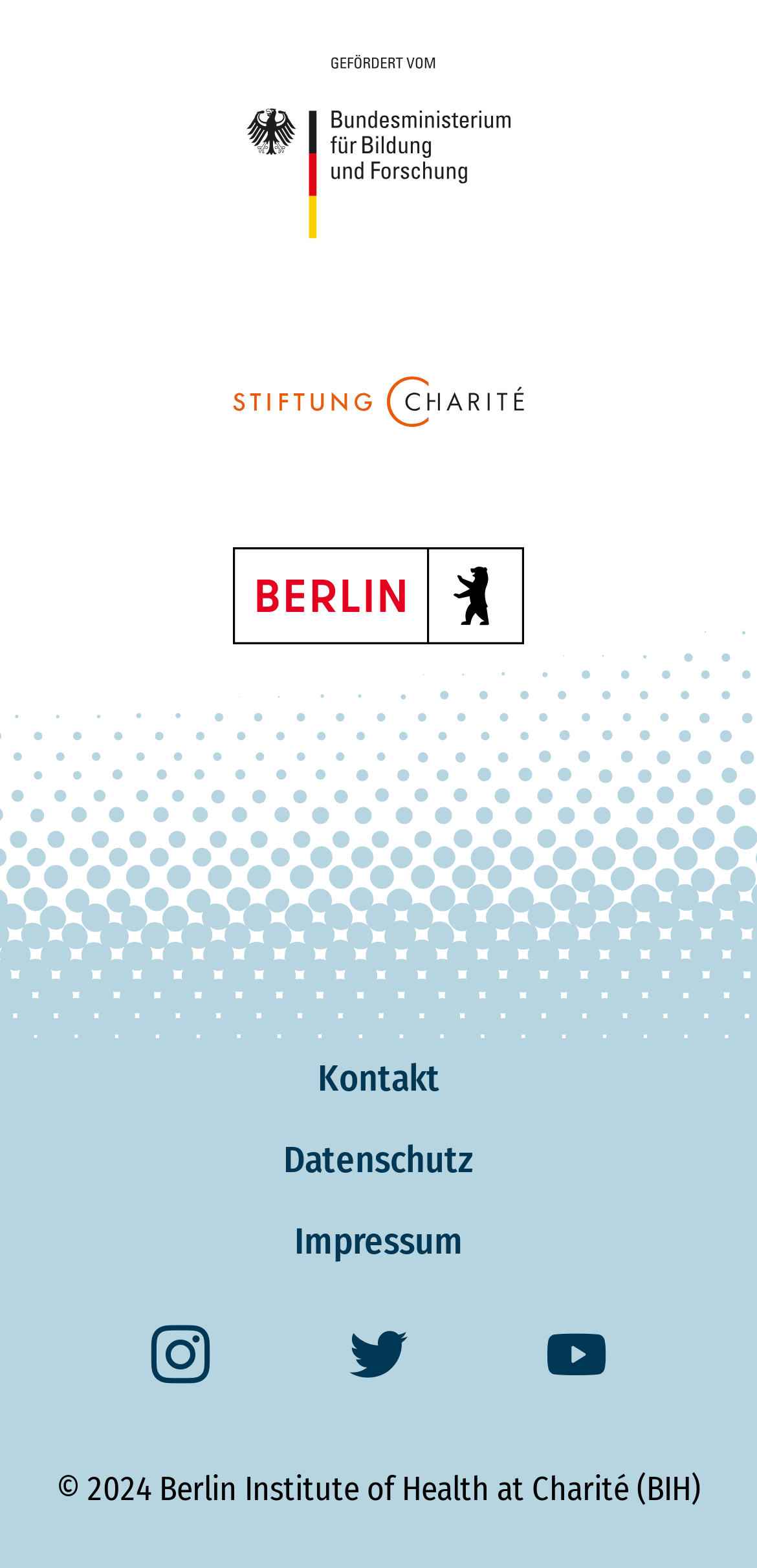Find the bounding box coordinates for the area that should be clicked to accomplish the instruction: "view Instagram page".

[0.2, 0.857, 0.277, 0.886]